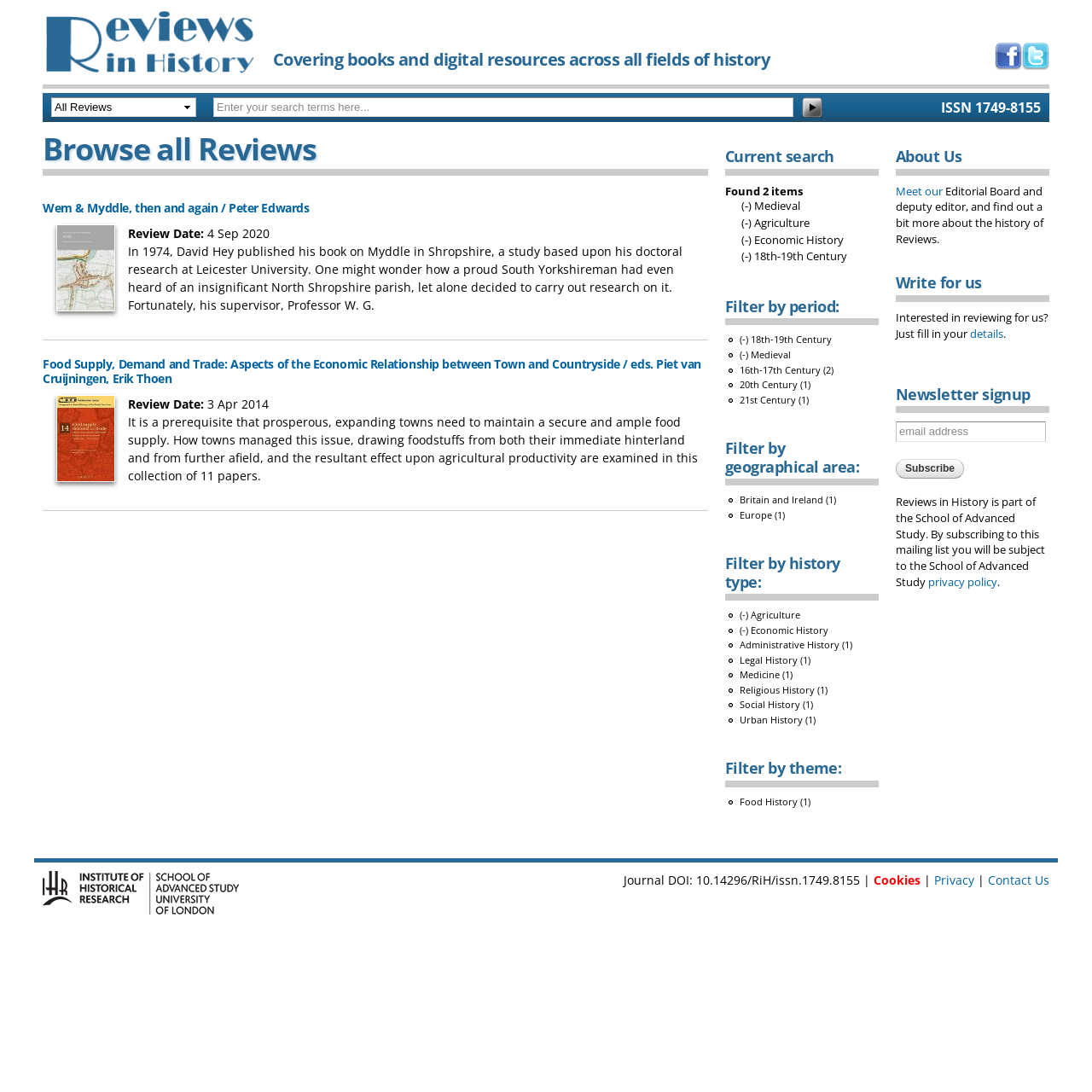How many items are found in the current search?
Look at the screenshot and respond with a single word or phrase.

2